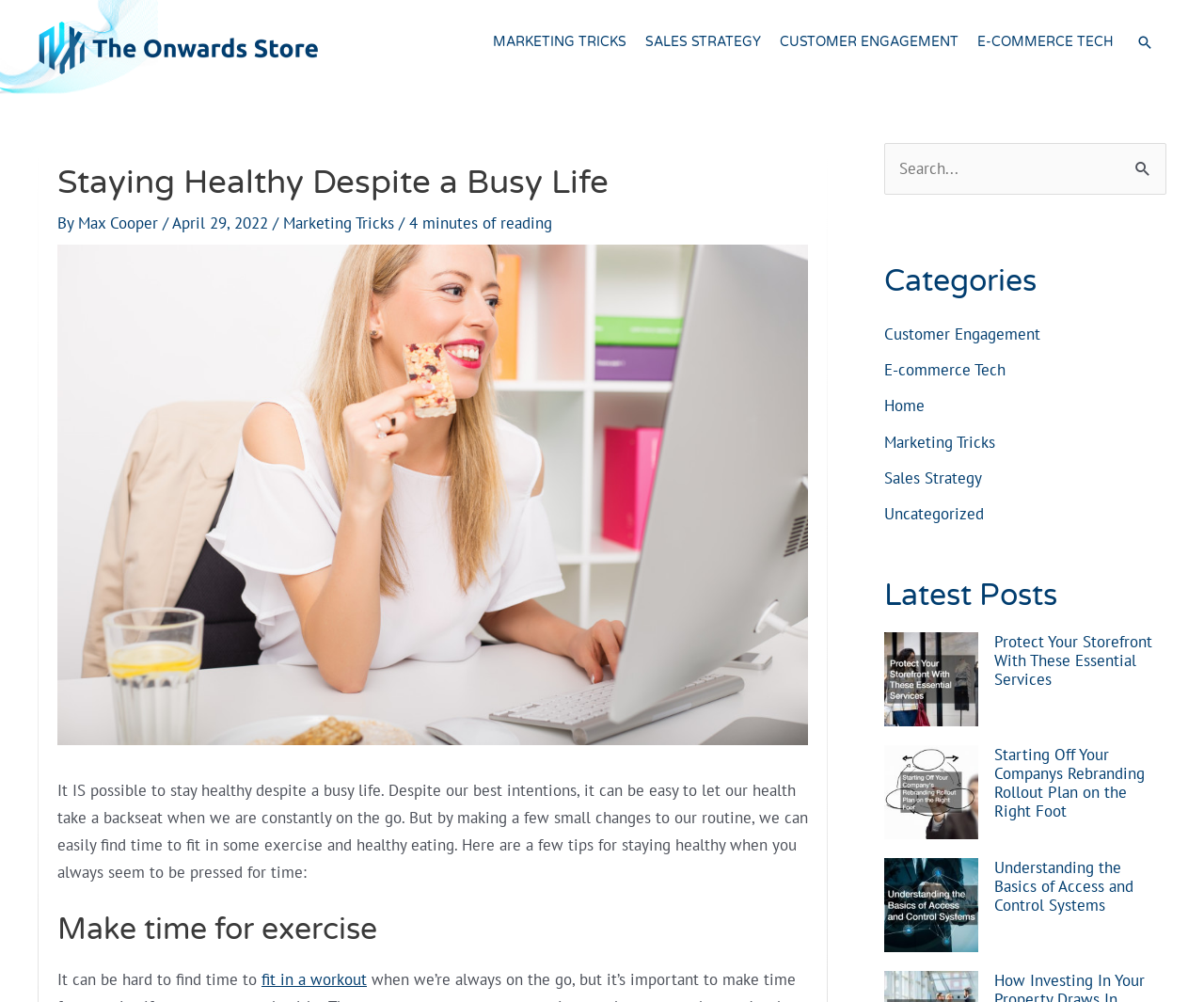Given the webpage screenshot and the description, determine the bounding box coordinates (top-left x, top-left y, bottom-right x, bottom-right y) that define the location of the UI element matching this description: parent_node: Search for: value="Search"

[0.934, 0.143, 0.969, 0.197]